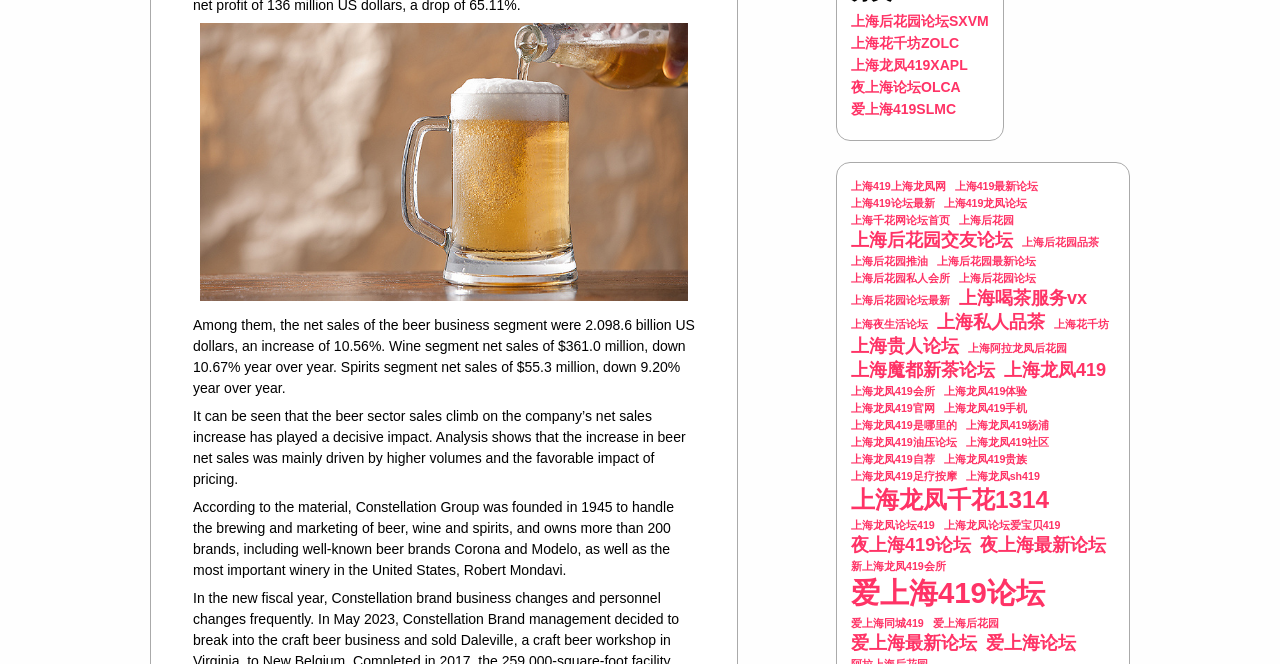Given the element description, predict the bounding box coordinates in the format (top-left x, top-left y, bottom-right x, bottom-right y). Make sure all values are between 0 and 1. Here is the element description: 爱上海后花园

[0.729, 0.929, 0.78, 0.95]